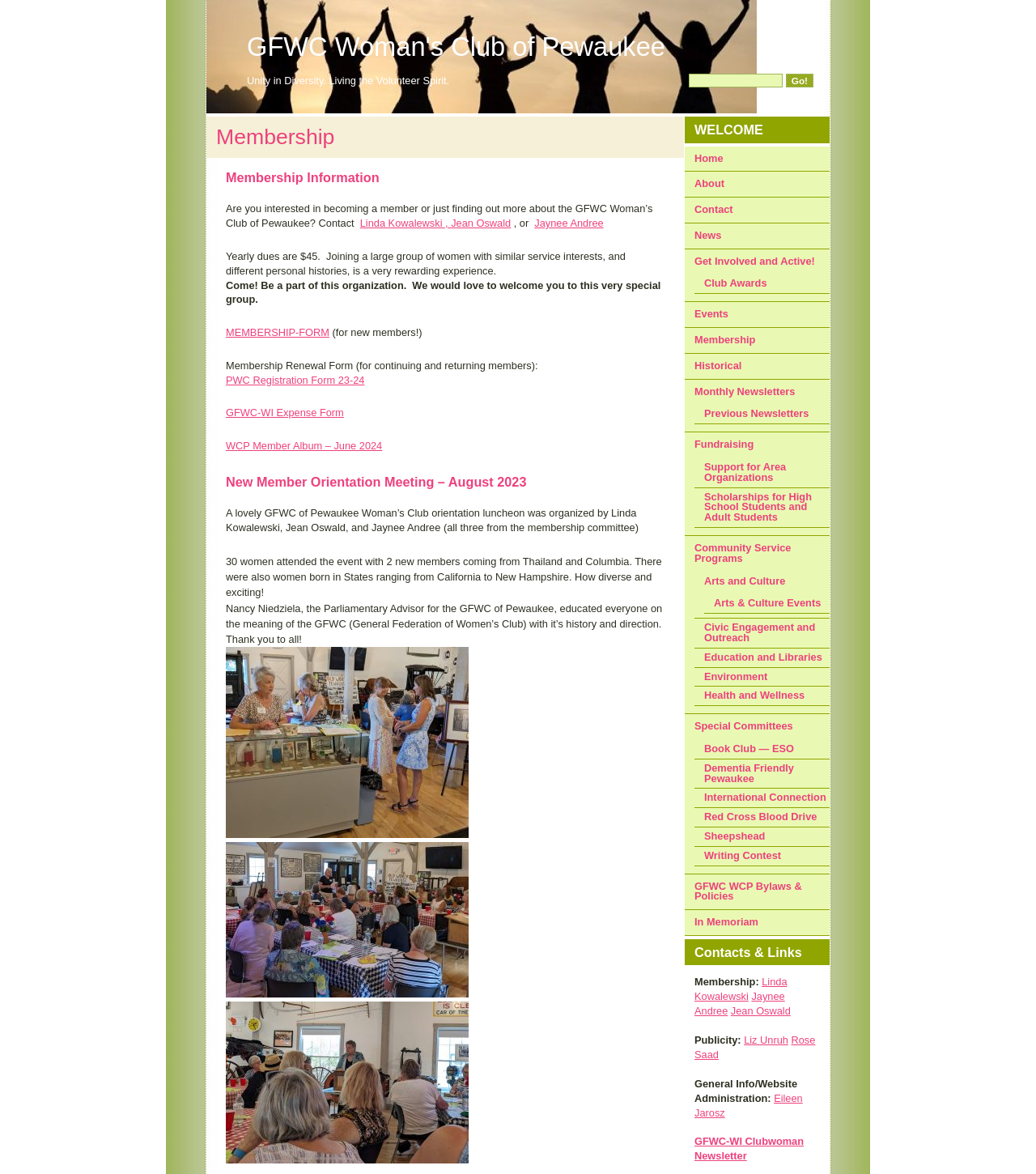Identify and extract the heading text of the webpage.

GFWC Woman's Club of Pewaukee